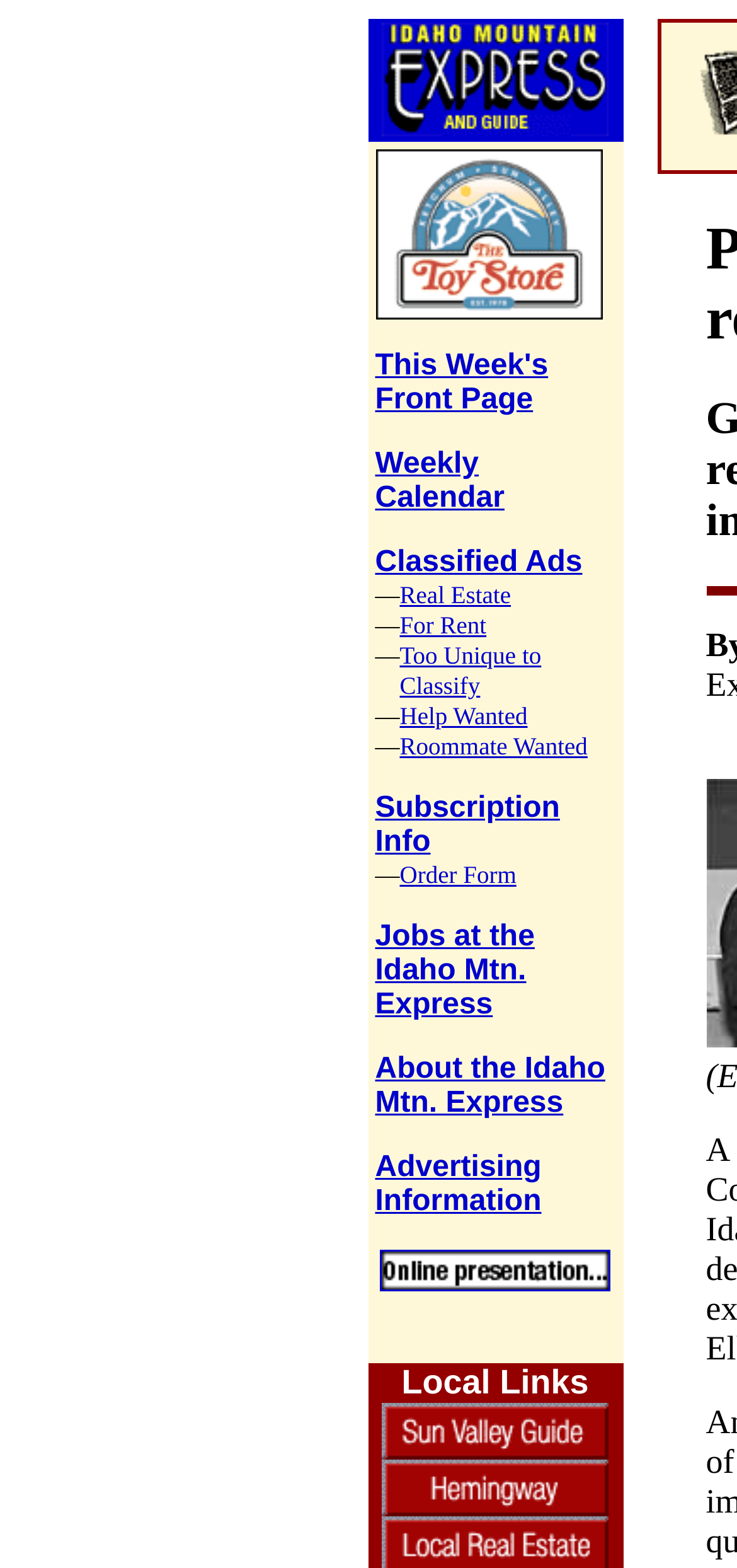What is the 'Toy Store' link related to?
Examine the image closely and answer the question with as much detail as possible.

The 'Toy Store' link is a separate link on the webpage, which suggests that it is related to shopping or purchasing toys.